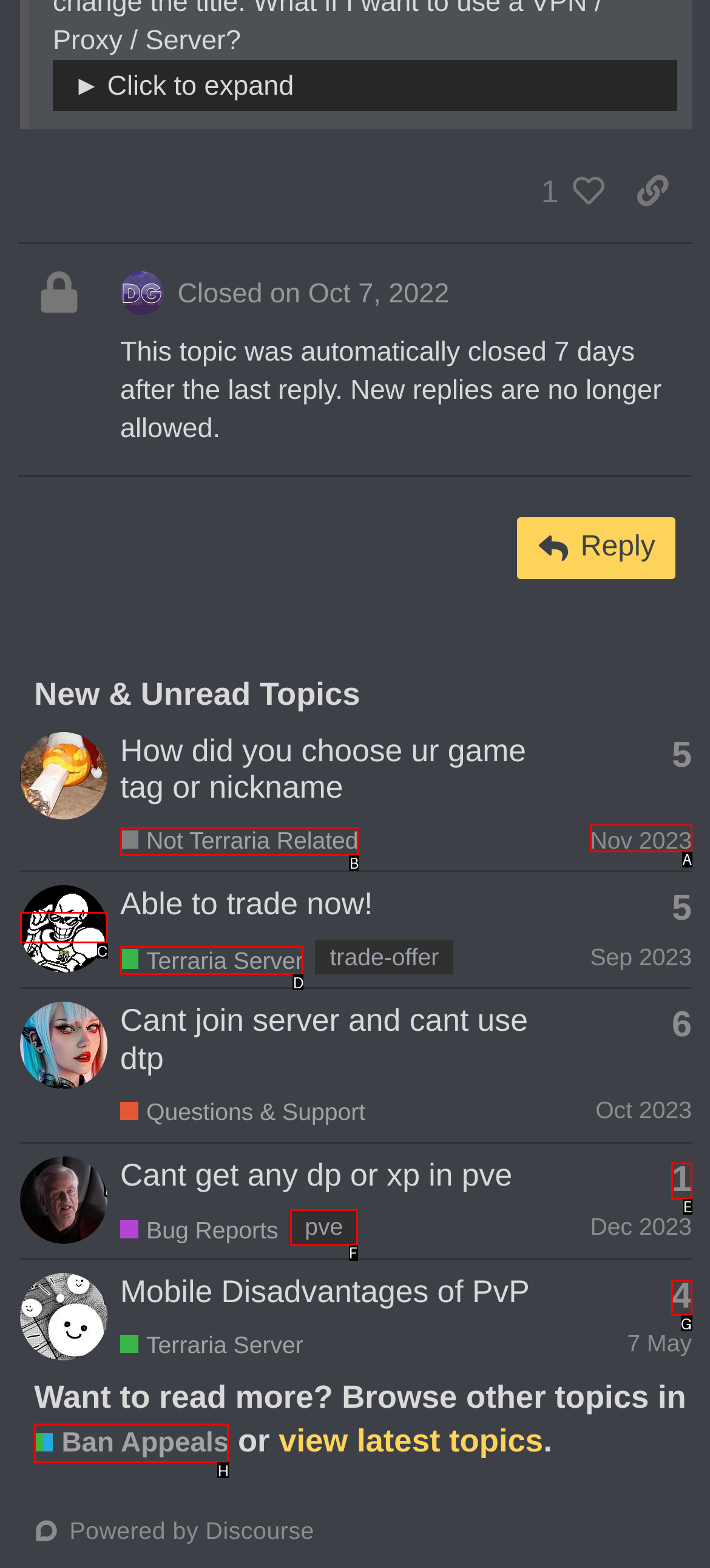From the available options, which lettered element should I click to complete this task: Read more topics in Ban Appeals?

H